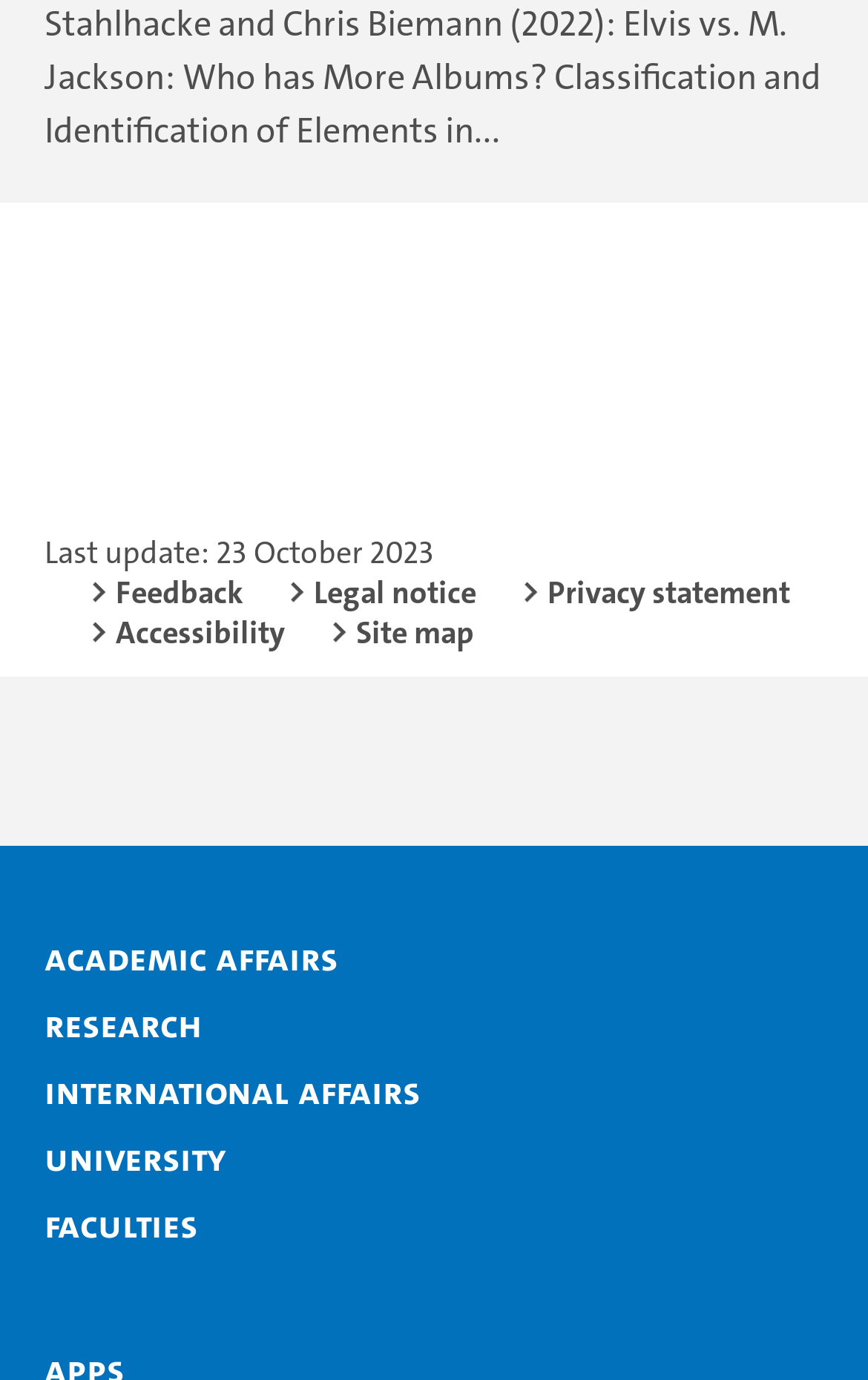What is the last update date of the webpage?
Please use the image to provide an in-depth answer to the question.

The answer can be found in the static text element at the top of the webpage, which reads 'Last update: 23 October 2023'.